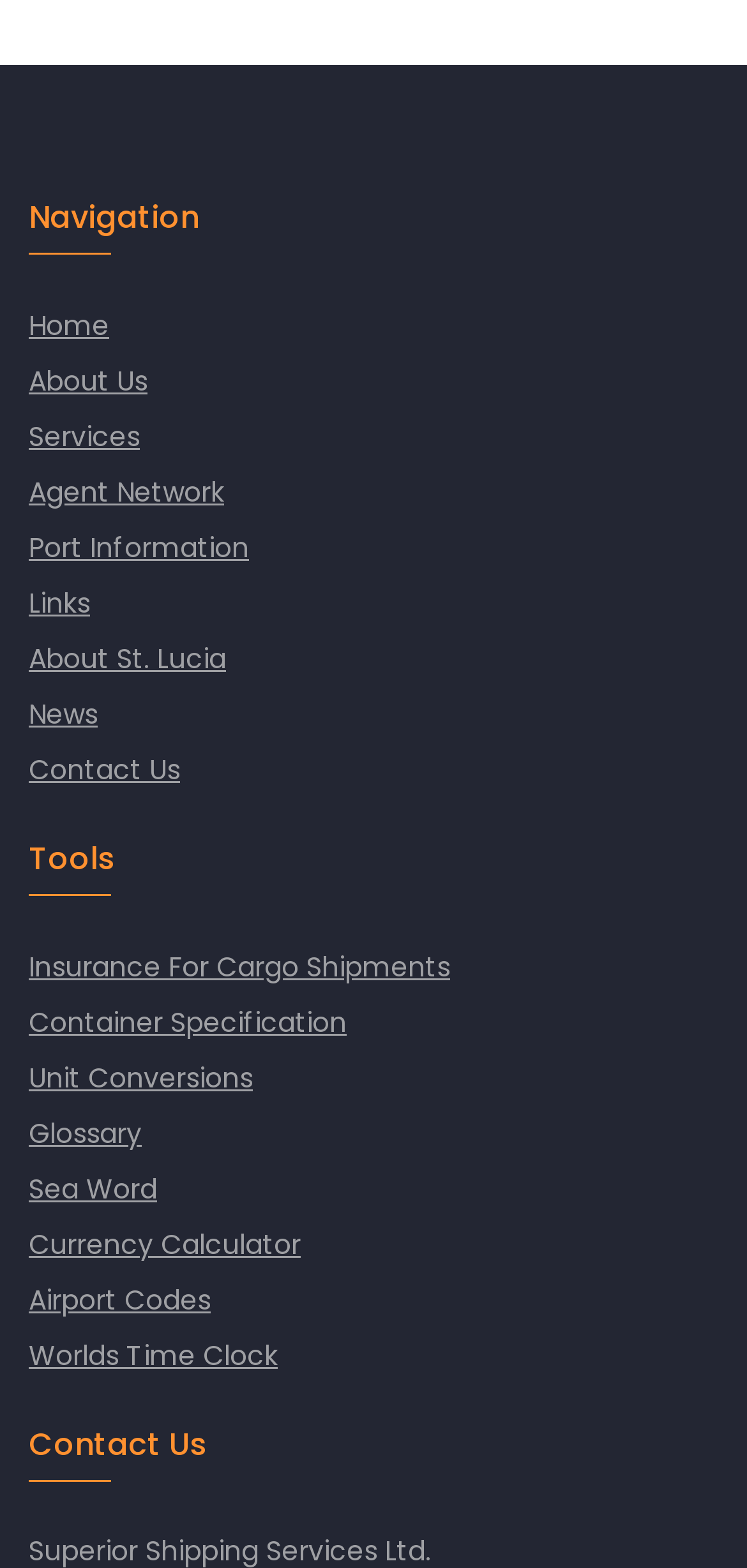Use the details in the image to answer the question thoroughly: 
What is the last tool listed?

I looked at the list of tools under the 'Tools' heading and found that the last one is 'Worlds Time Clock', which is listed at the bottom.